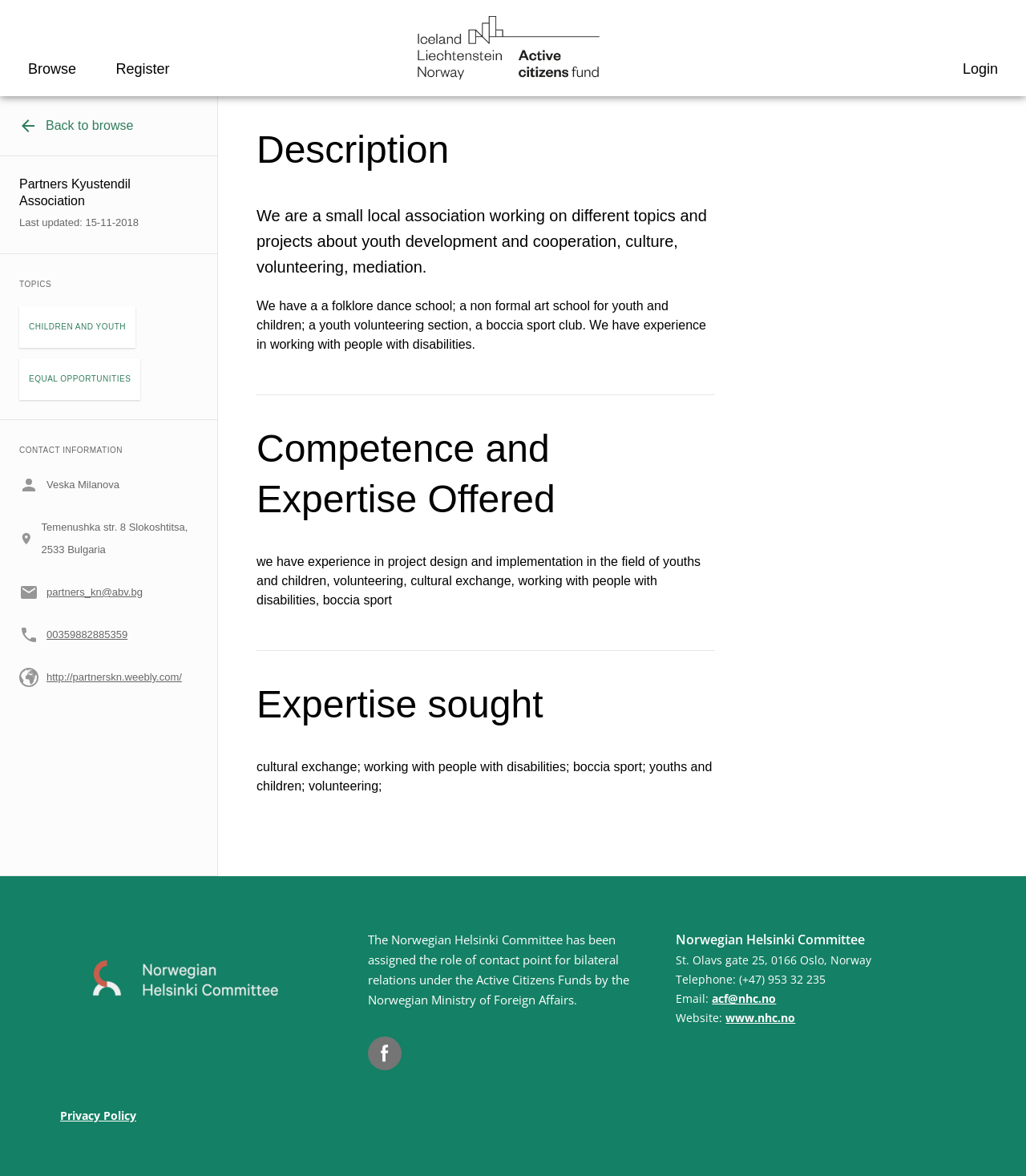Identify and provide the bounding box for the element described by: "WordPress".

None